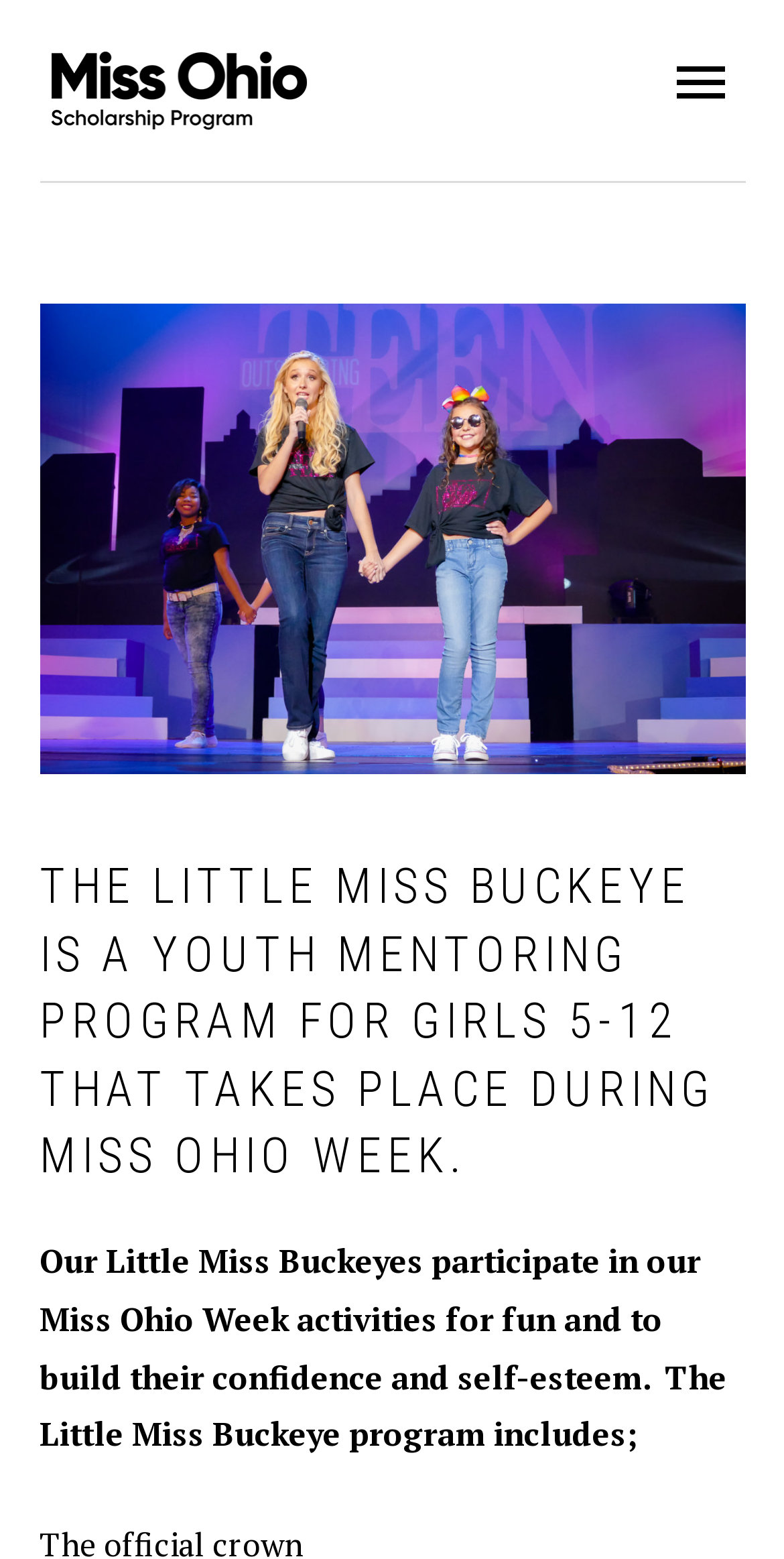What is the age range for Little Miss Buckeye participants? Analyze the screenshot and reply with just one word or a short phrase.

5-12